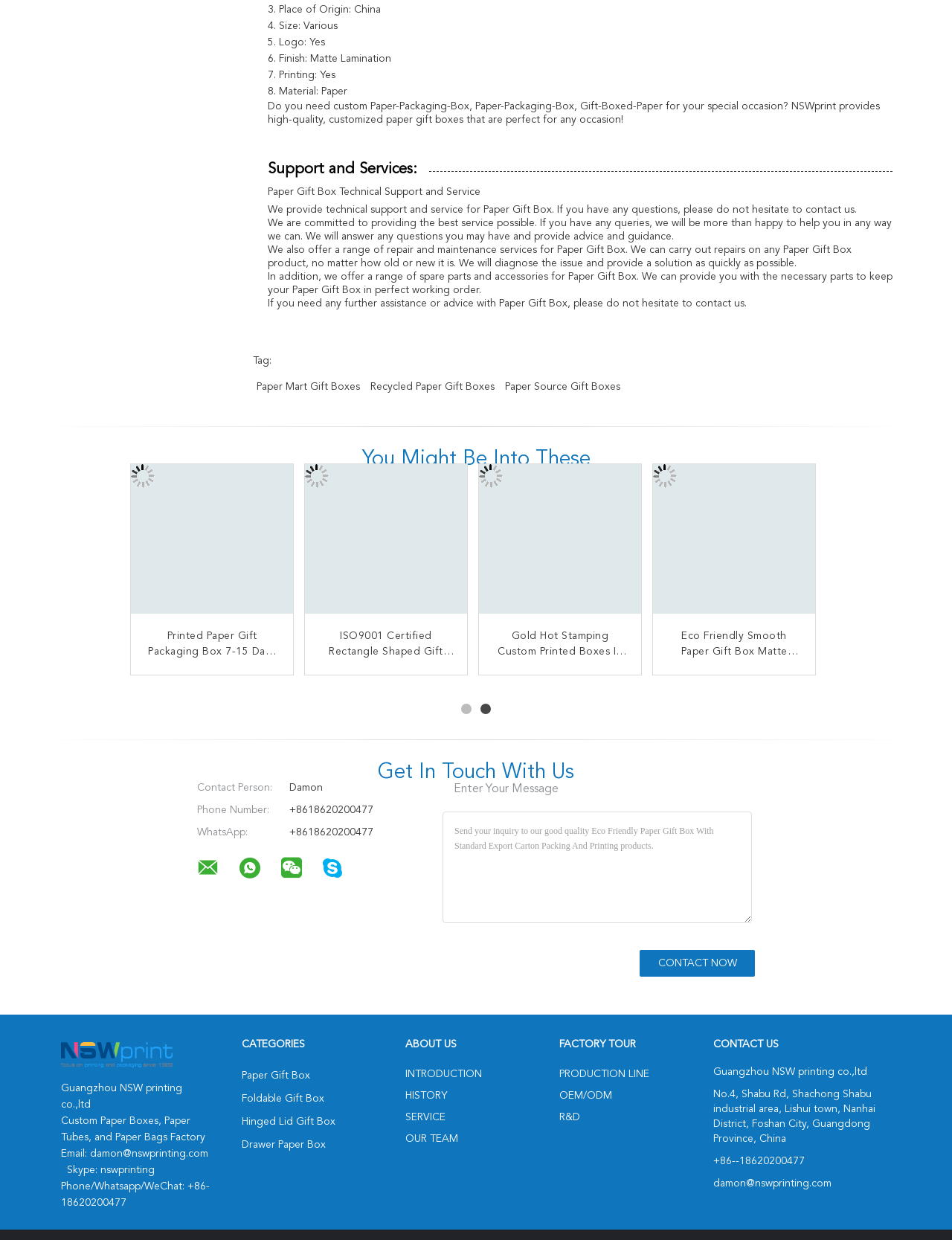Please determine the bounding box coordinates of the element's region to click for the following instruction: "Get in touch with Damon".

[0.301, 0.631, 0.339, 0.639]